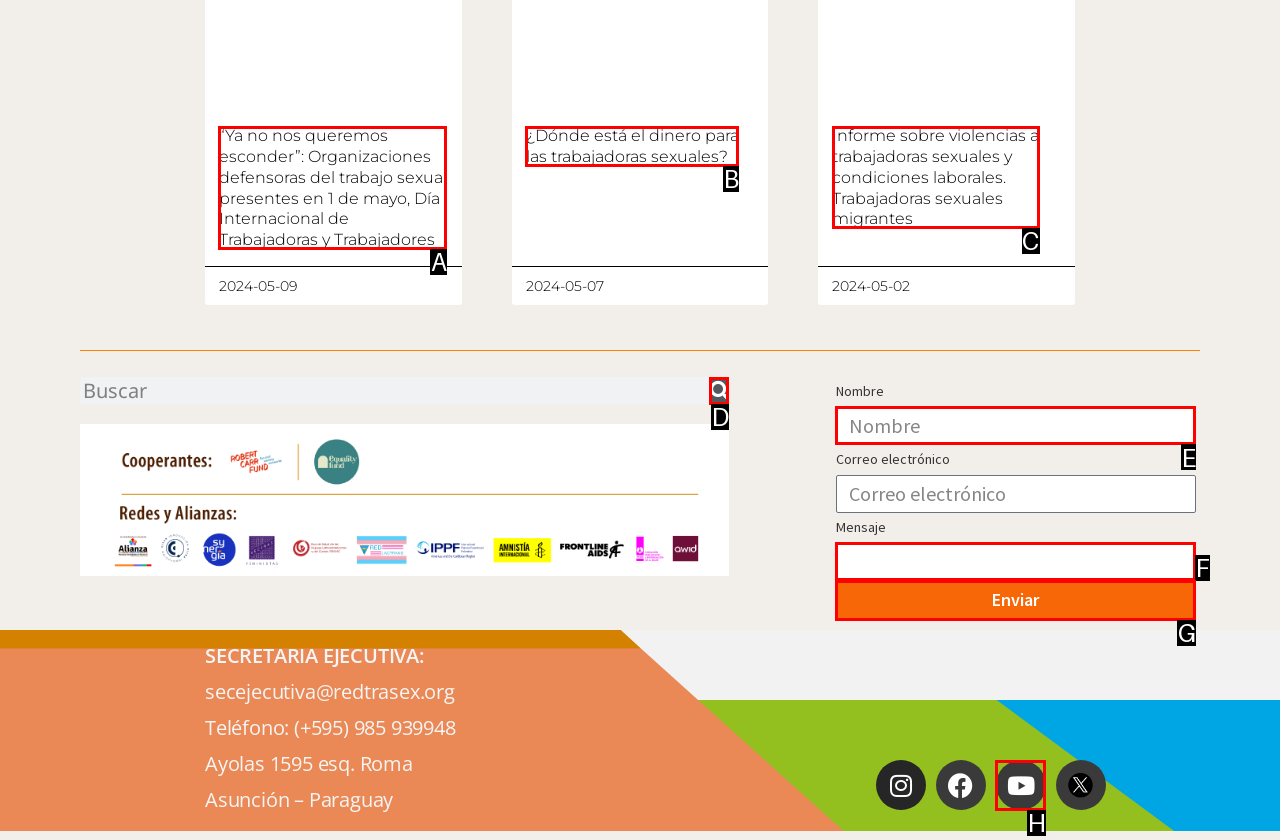From the provided options, pick the HTML element that matches the description: parent_node: Mensaje name="form_fields[field_ac9459f]". Respond with the letter corresponding to your choice.

F